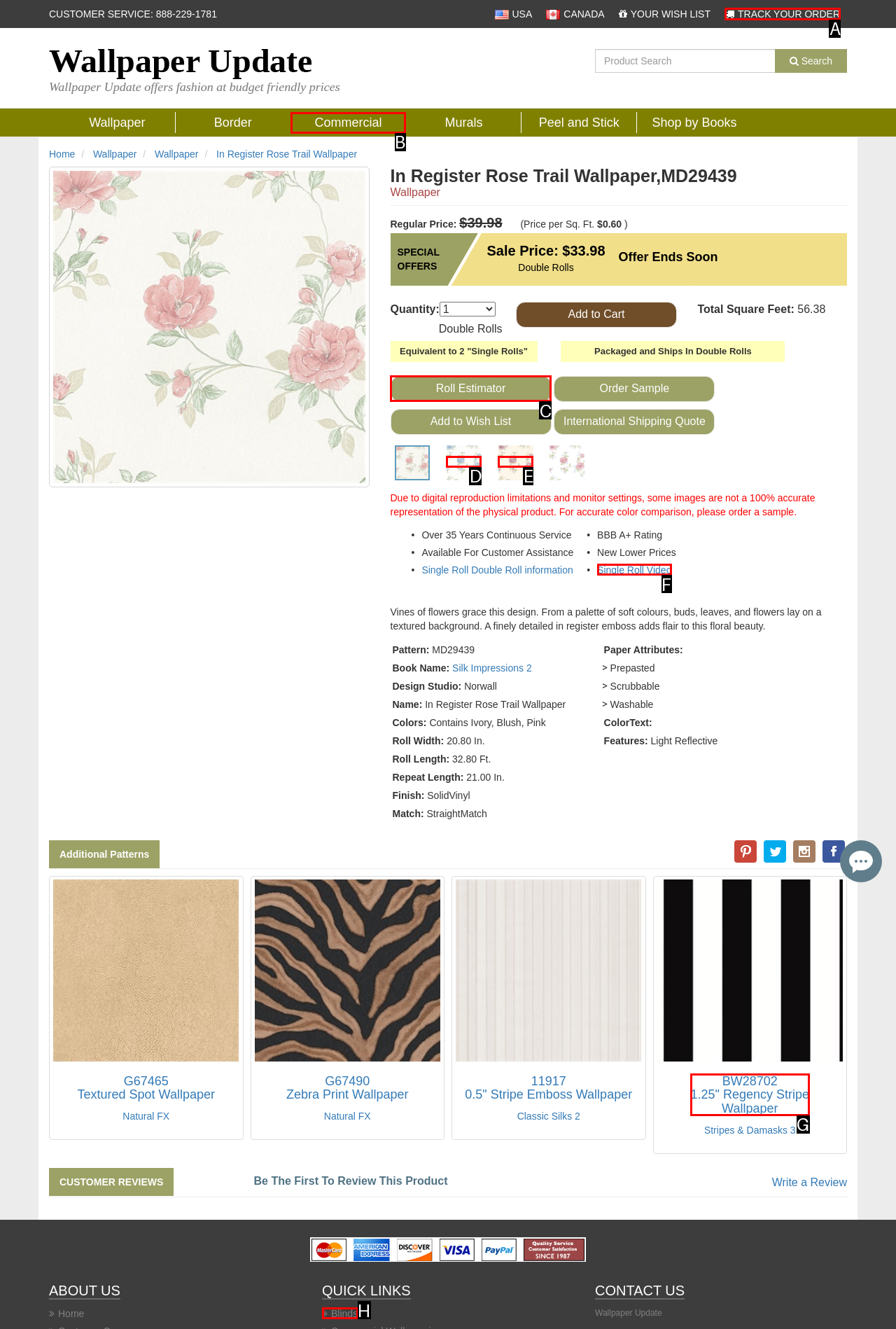From the options shown in the screenshot, tell me which lettered element I need to click to complete the task: Track your order.

A